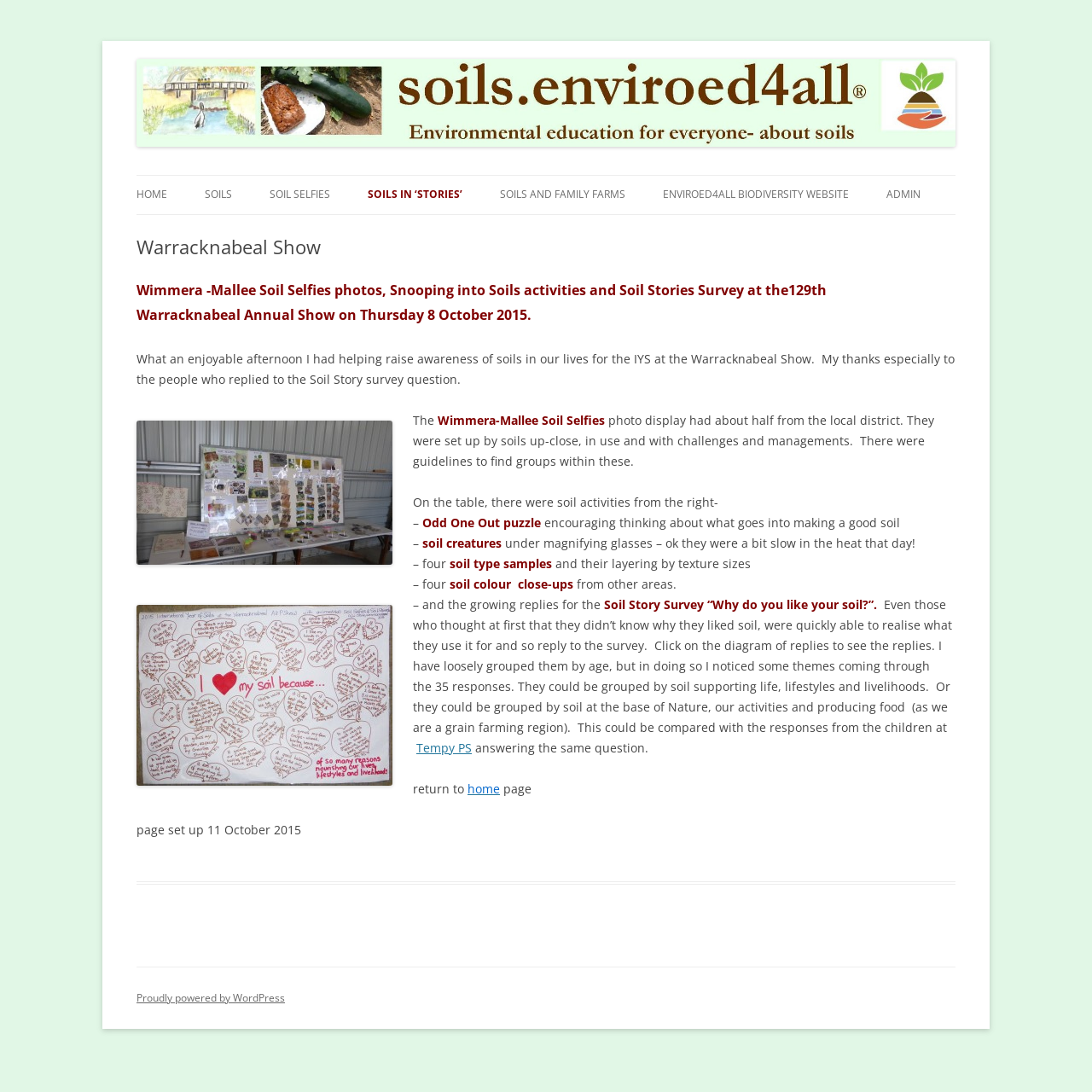Provide a one-word or brief phrase answer to the question:
How many categories are there on the webpage?

5